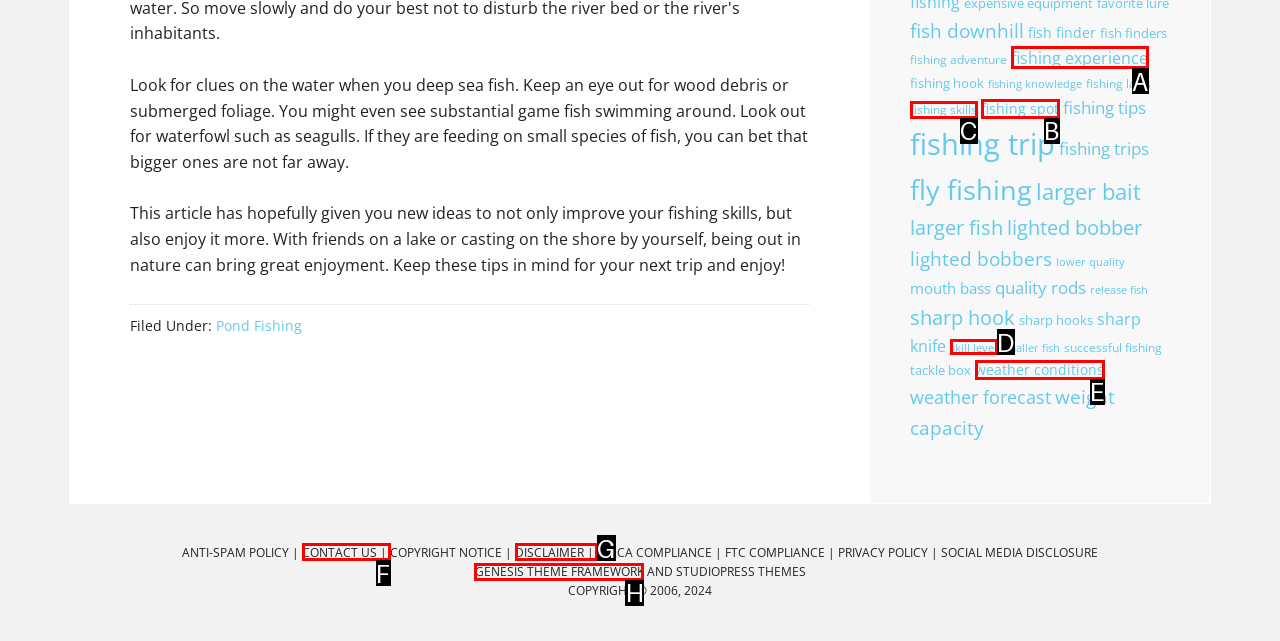Tell me which one HTML element I should click to complete the following task: Visit the page about 'fishing experience' Answer with the option's letter from the given choices directly.

A